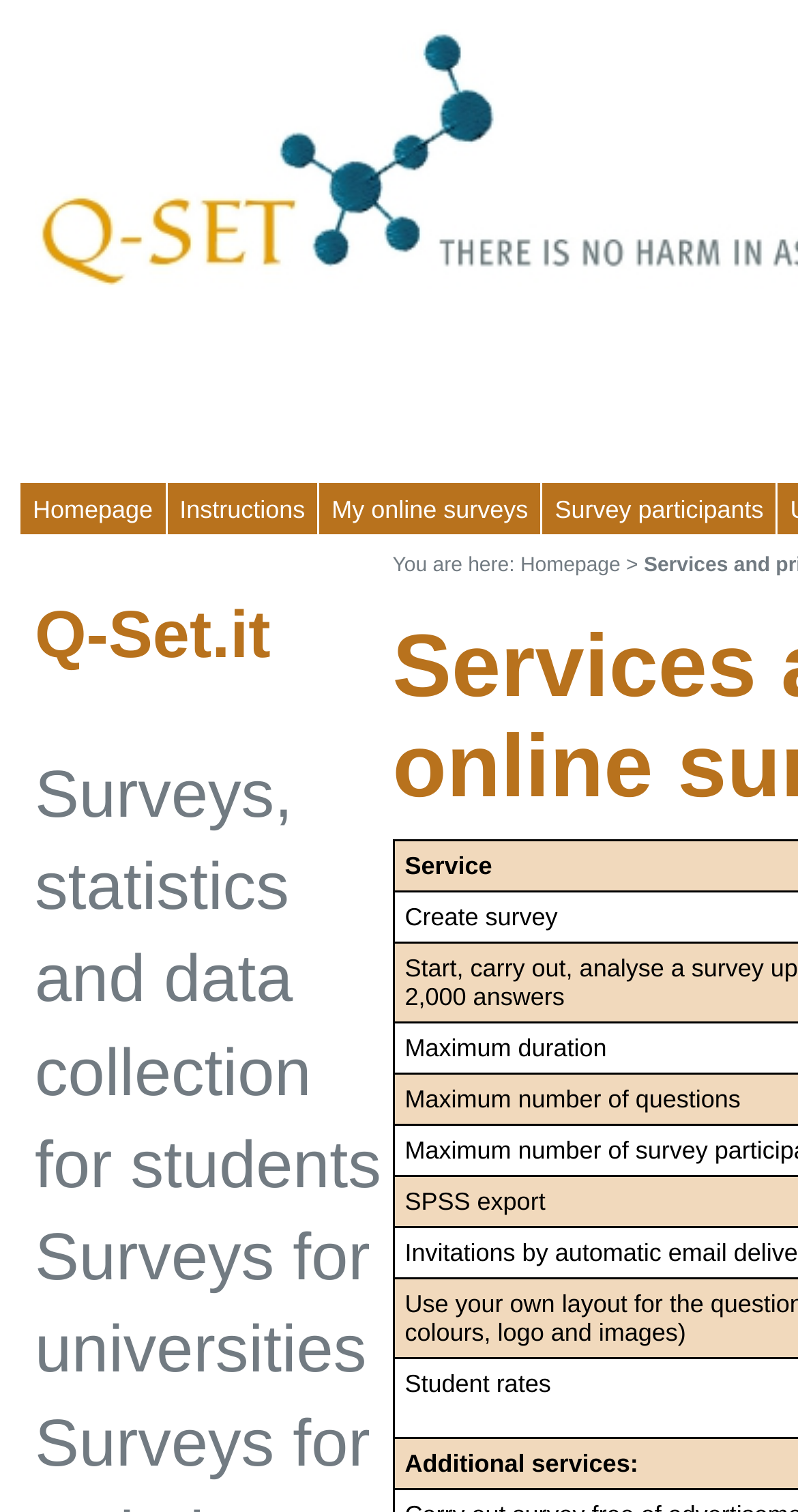How many links are there in the top navigation bar? Based on the image, give a response in one word or a short phrase.

4